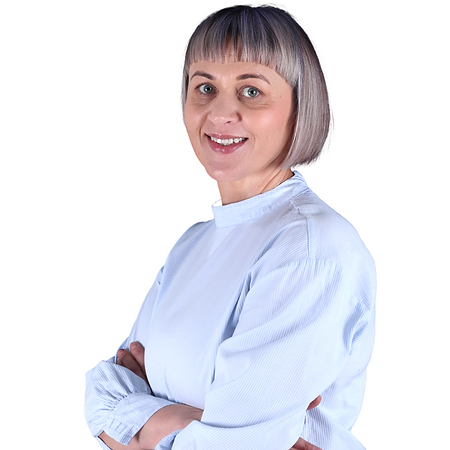Provide an in-depth description of the image.

The image features a woman with a warm smile, standing confidently with her arms crossed. She has shoulder-length hair with a stylish haircut, complemented by a light blue, long-sleeved blouse. The background is plain white, which emphasizes her friendly demeanor and professional appearance. This image is associated with topics such as online therapy, anxiety support, and counseling, reflecting a focus on mental health and well-being, particularly in the context of understanding human behavior through various therapeutic approaches.